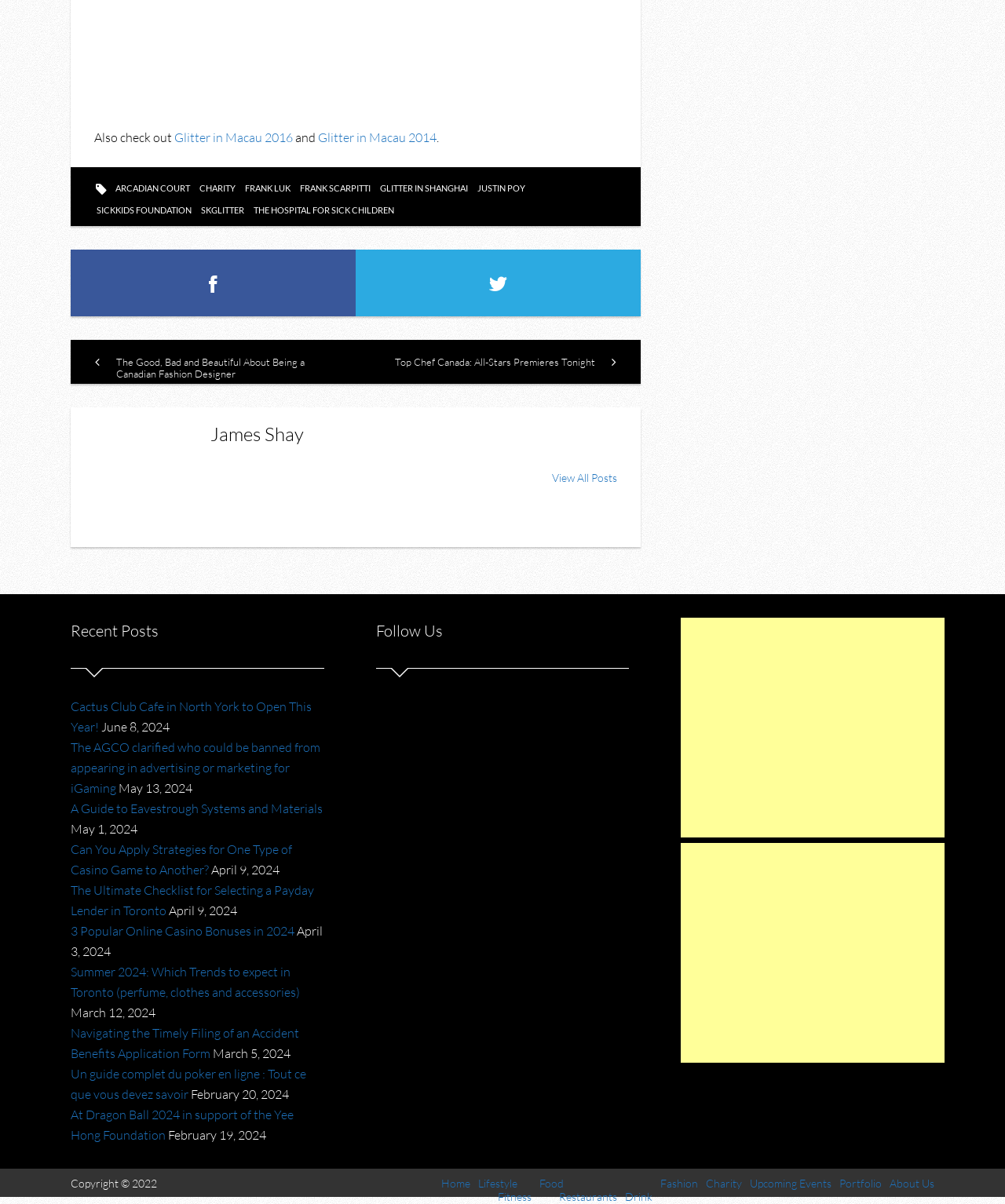What is the name of the person mentioned in the heading?
Answer briefly with a single word or phrase based on the image.

James Shay